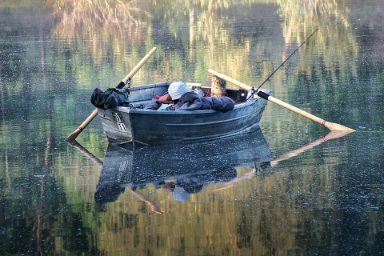Please provide a brief answer to the following inquiry using a single word or phrase:
What is reflected in the calm water?

soft colors of the surrounding trees